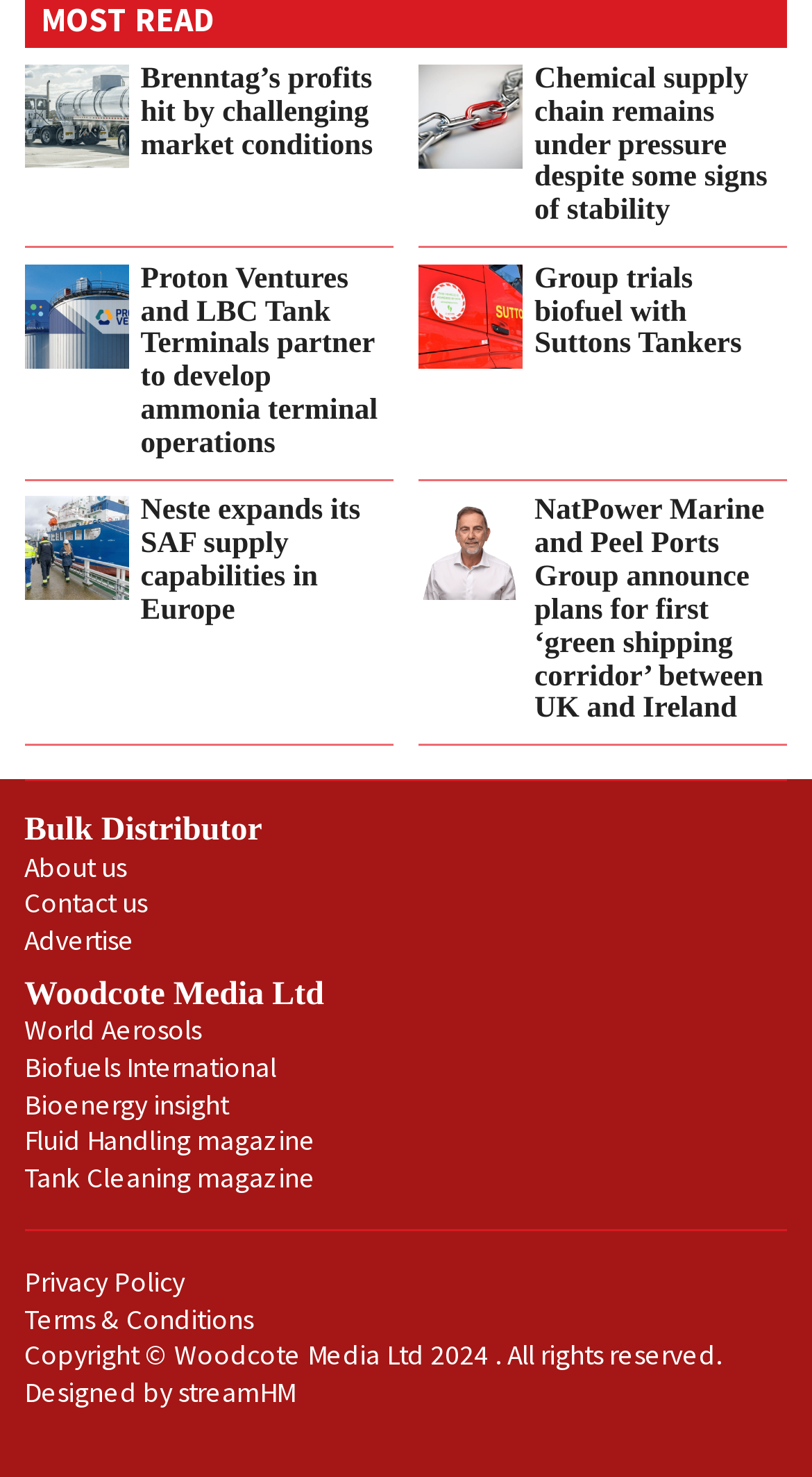Determine the bounding box coordinates of the clickable area required to perform the following instruction: "Learn about Chemical supply chain". The coordinates should be represented as four float numbers between 0 and 1: [left, top, right, bottom].

[0.658, 0.044, 0.97, 0.155]